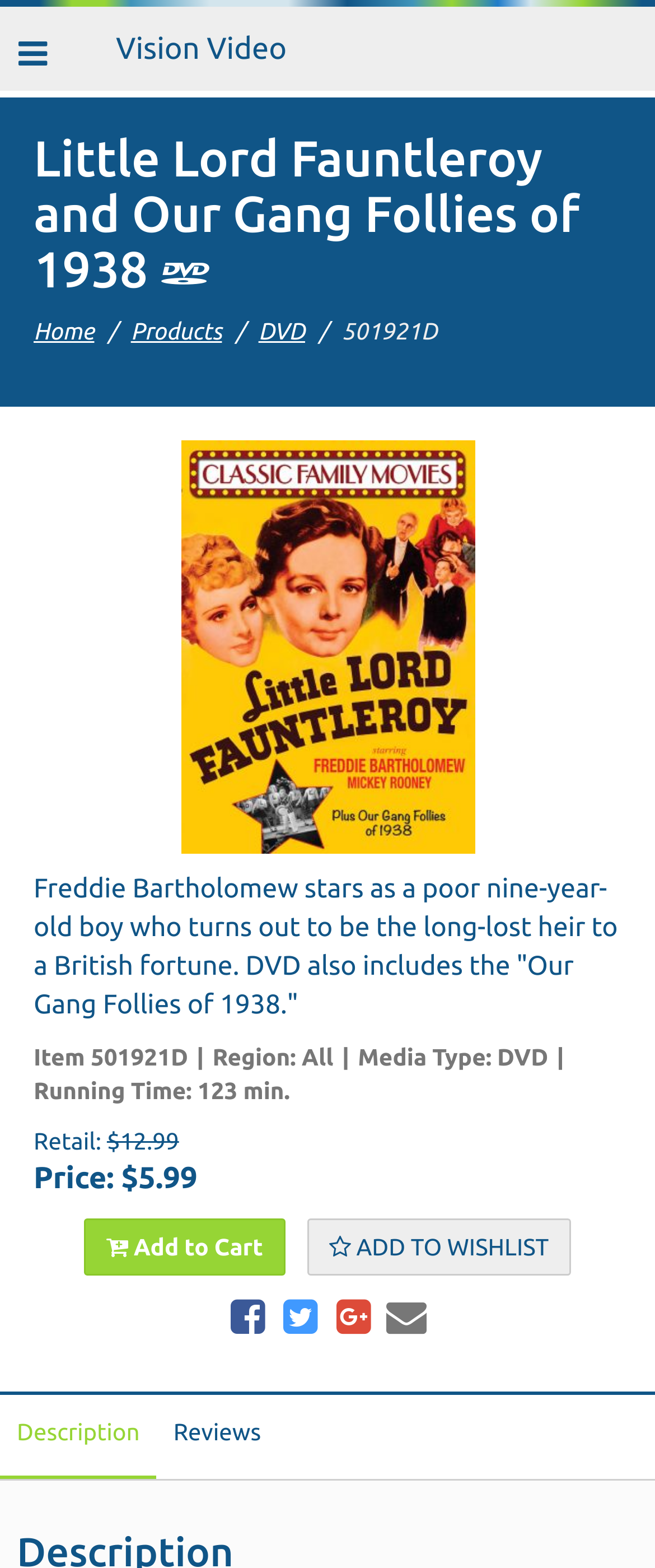Determine the bounding box coordinates for the area that should be clicked to carry out the following instruction: "View product description".

[0.051, 0.084, 0.949, 0.191]